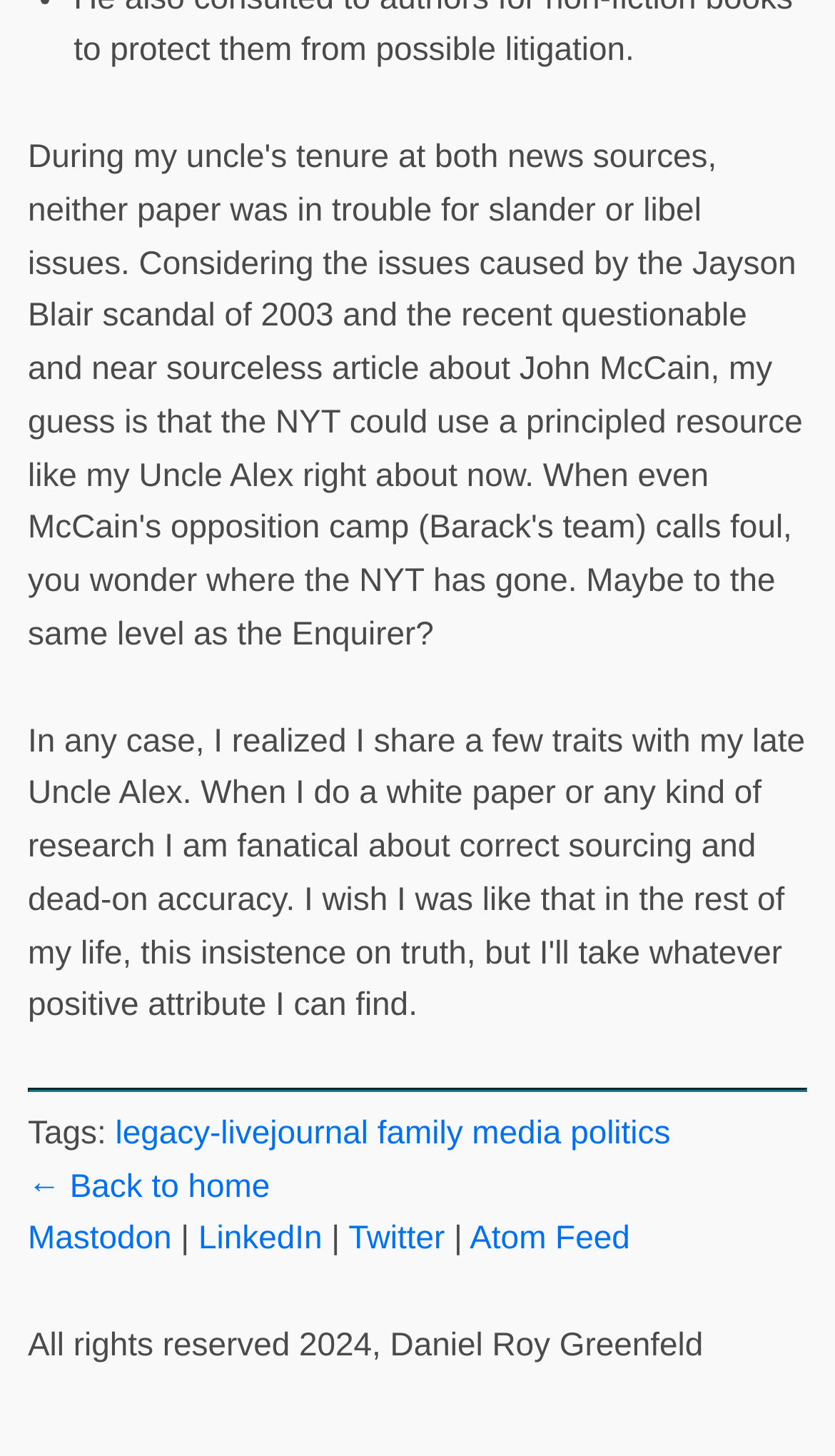Kindly respond to the following question with a single word or a brief phrase: 
What is the text of the back button?

← Back to home